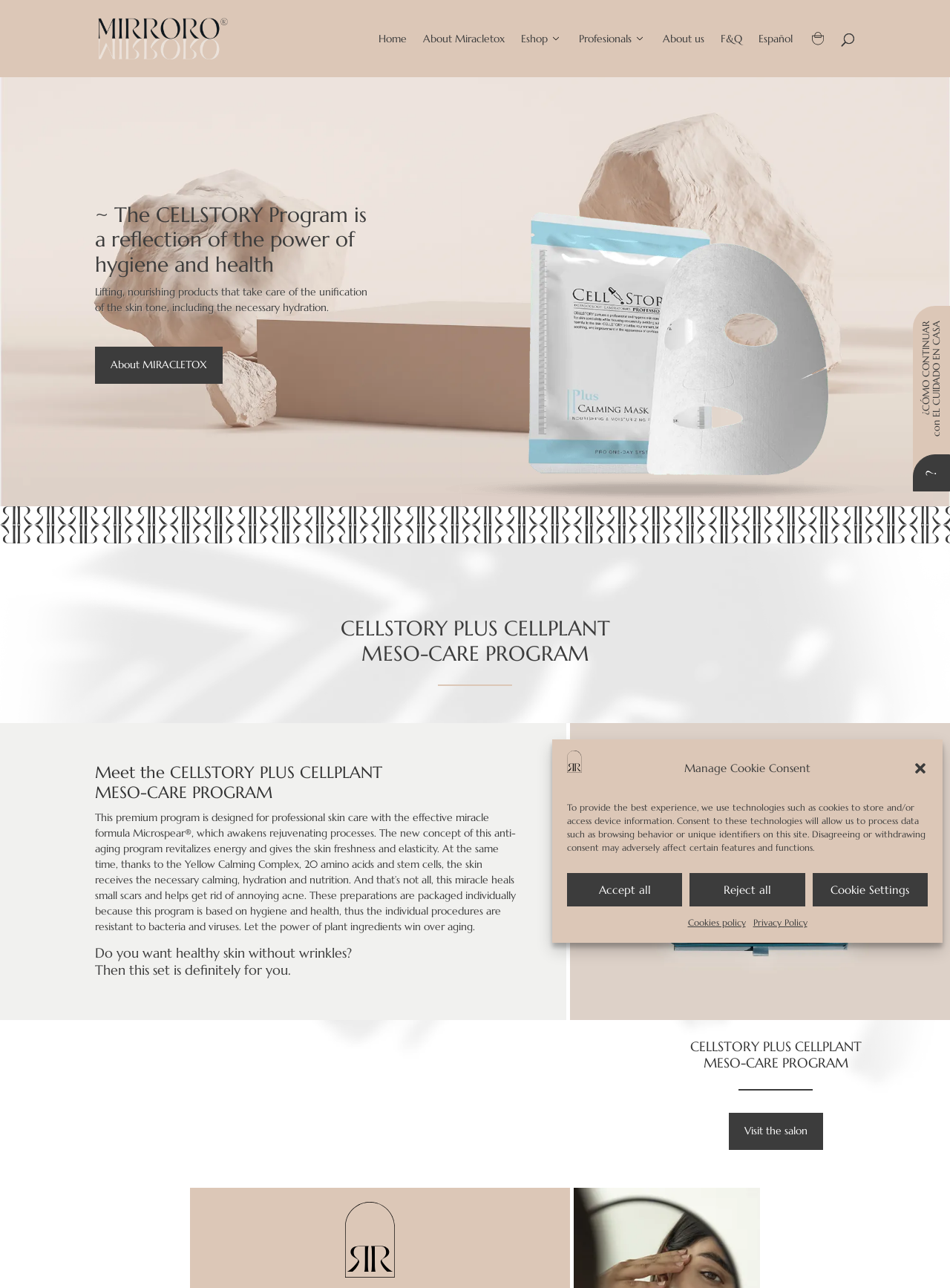Describe all the significant parts and information present on the webpage.

The webpage is about the CELLSTORY Program, a skin care program that offers lifting and nourishing products for unifying skin tone and providing necessary hydration. 

At the top of the page, there is a dialog box for managing cookie consent, which includes a logo image of Mirroro, a close button, and a description of the cookie policy. Below the dialog box, there are several links to different sections of the website, including Home, About Miracletox, Eshop, Professionals, About us, F&Q, and Español.

On the left side of the page, there is a search bar. Below the search bar, there is a heading that introduces the CELLSTORY Program, followed by a brief description of the program. There is also a link to learn more about MIRACLETOX.

On the right side of the page, there is a large image of a product, cellstory-maska. Below the image, there are several headings and paragraphs that describe the CELLSTORY PLUS CELLPLANT MESO-CARE PROGRAM, including its benefits, features, and how it works. The program is designed for professional skin care and uses a miracle formula to awaken rejuvenating processes, providing freshness, elasticity, and hydration to the skin.

At the bottom of the page, there is a call-to-action link to visit a salon, as well as some additional text in Spanish. There is also a small question mark icon and some text that appears to be a continuation of the Spanish text.